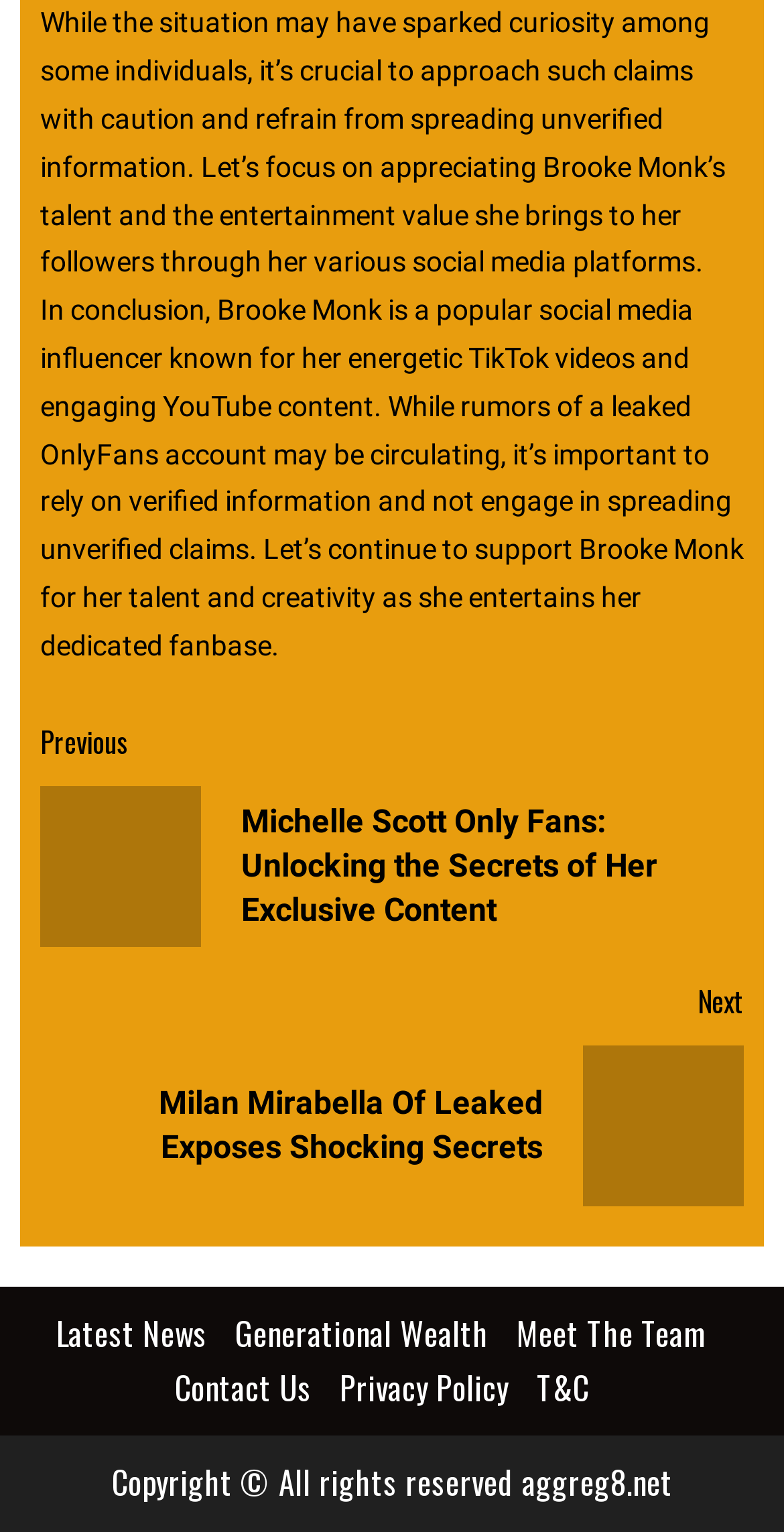From the element description: "parent_node: VUE D'ENSEMBLE", extract the bounding box coordinates of the UI element. The coordinates should be expressed as four float numbers between 0 and 1, in the order [left, top, right, bottom].

None